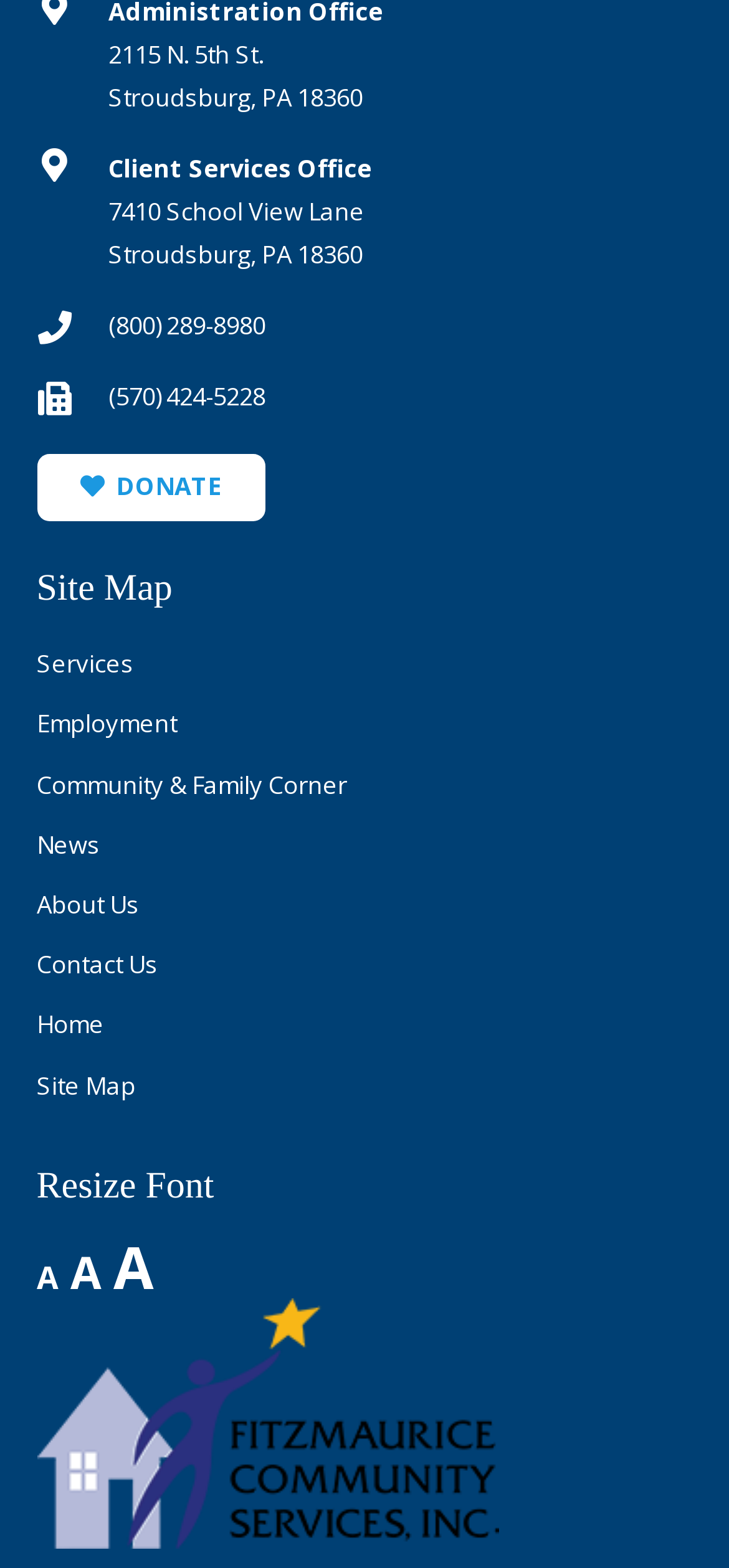Provide a brief response to the question using a single word or phrase: 
What is the purpose of the font size links?

To resize font